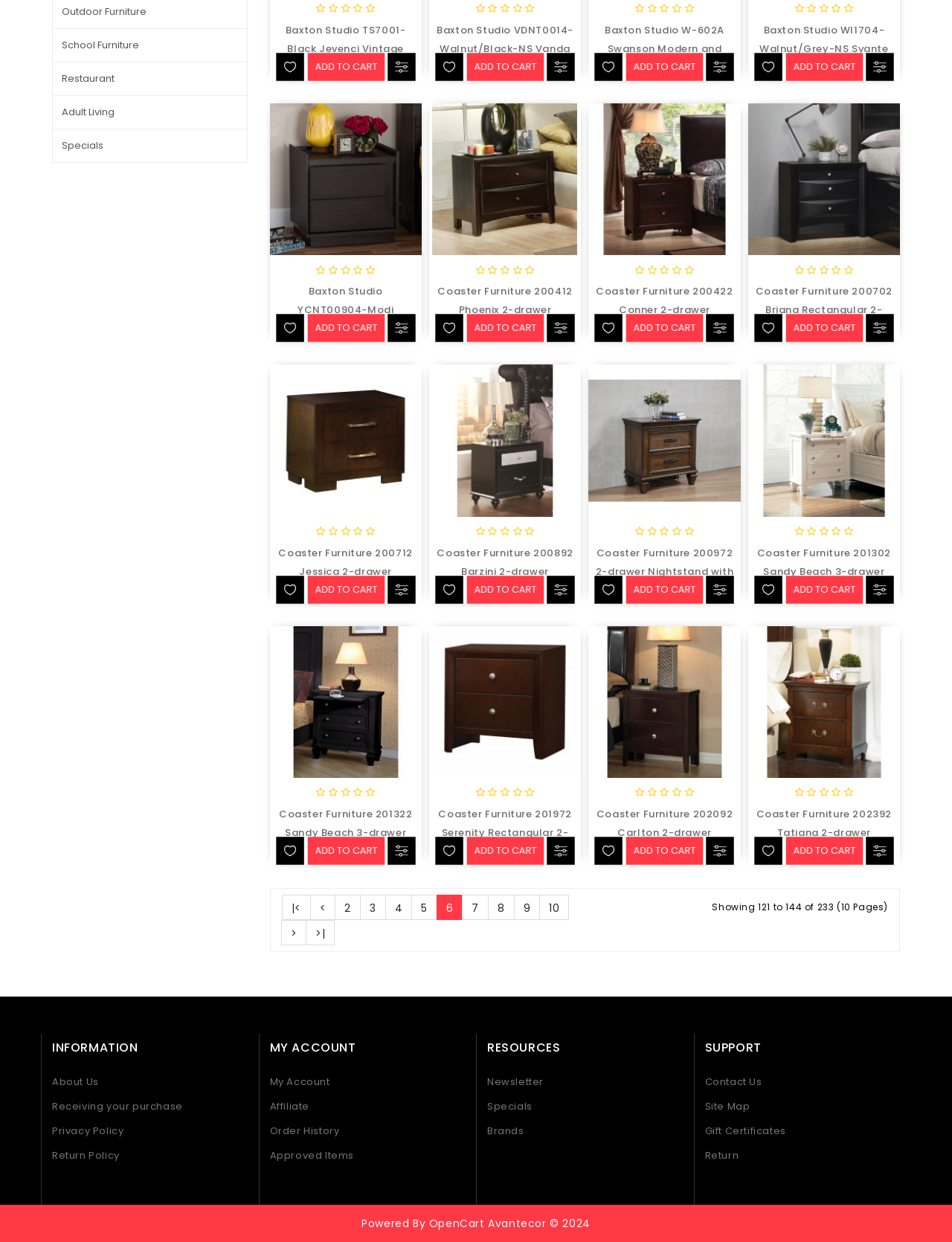Based on the image, provide a detailed response to the question:
How many drawers does the Baxton Studio TS7001-Black Jevenci Vintage Antique Dark Bronze Metal and Walnut Wood 1-Drawer Nightstand have?

The description of the nightstand explicitly states that it has 1 drawer, which is also reflected in its name.